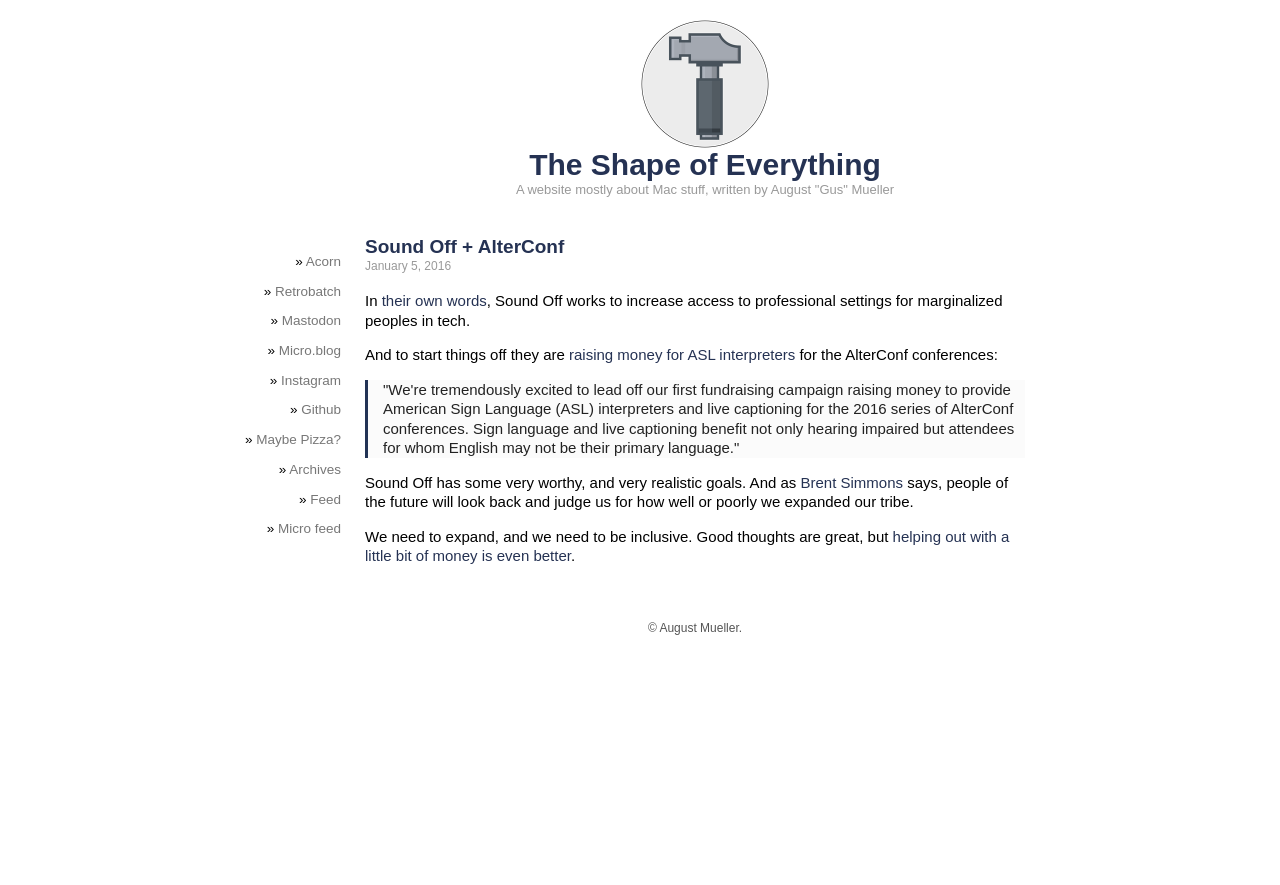Determine the bounding box coordinates for the clickable element required to fulfill the instruction: "Learn more about Sound Off and AlterConf". Provide the coordinates as four float numbers between 0 and 1, i.e., [left, top, right, bottom].

[0.501, 0.137, 0.601, 0.174]